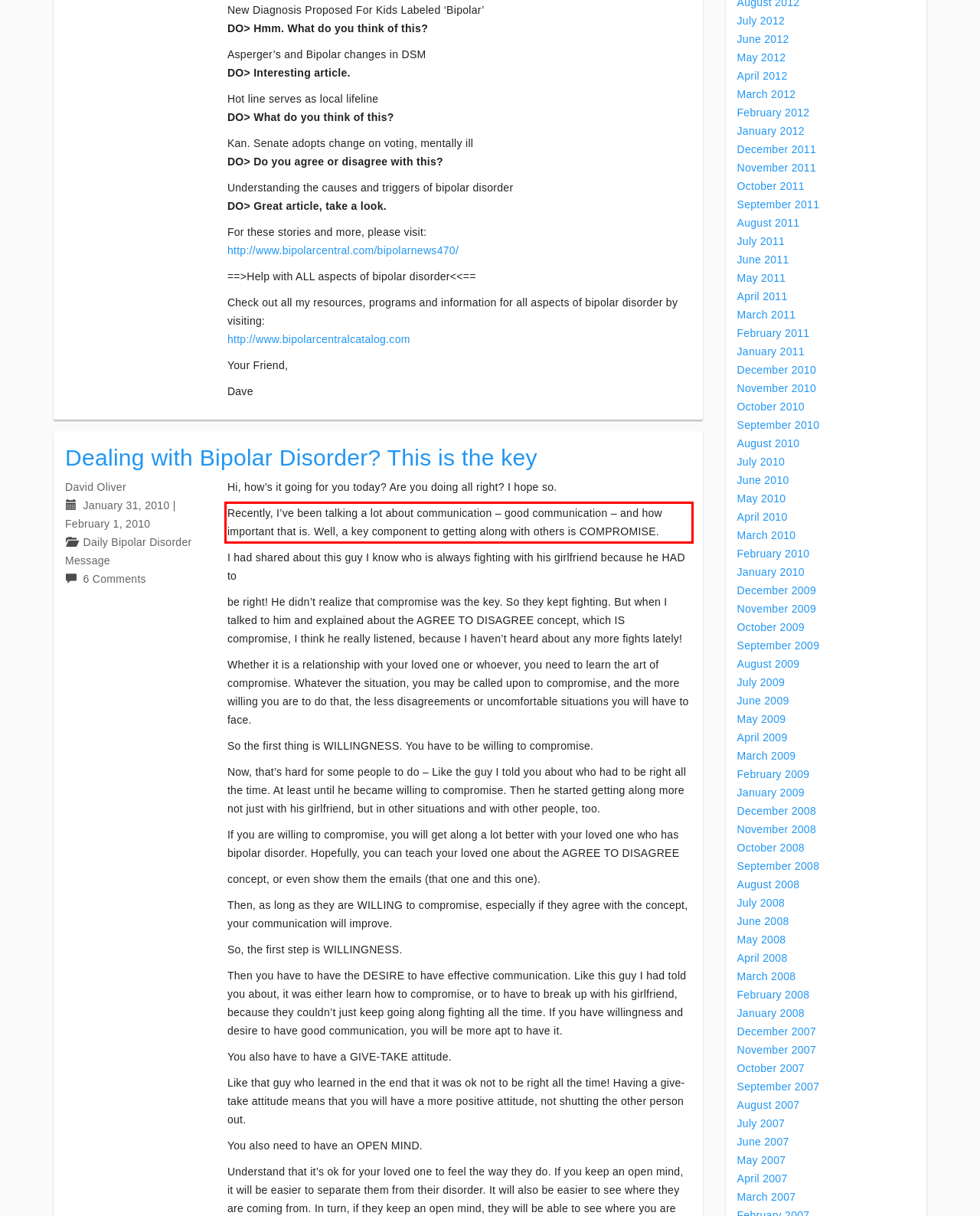Please recognize and transcribe the text located inside the red bounding box in the webpage image.

Recently, I’ve been talking a lot about communication – good communication – and how important that is. Well, a key component to getting along with others is COMPROMISE.